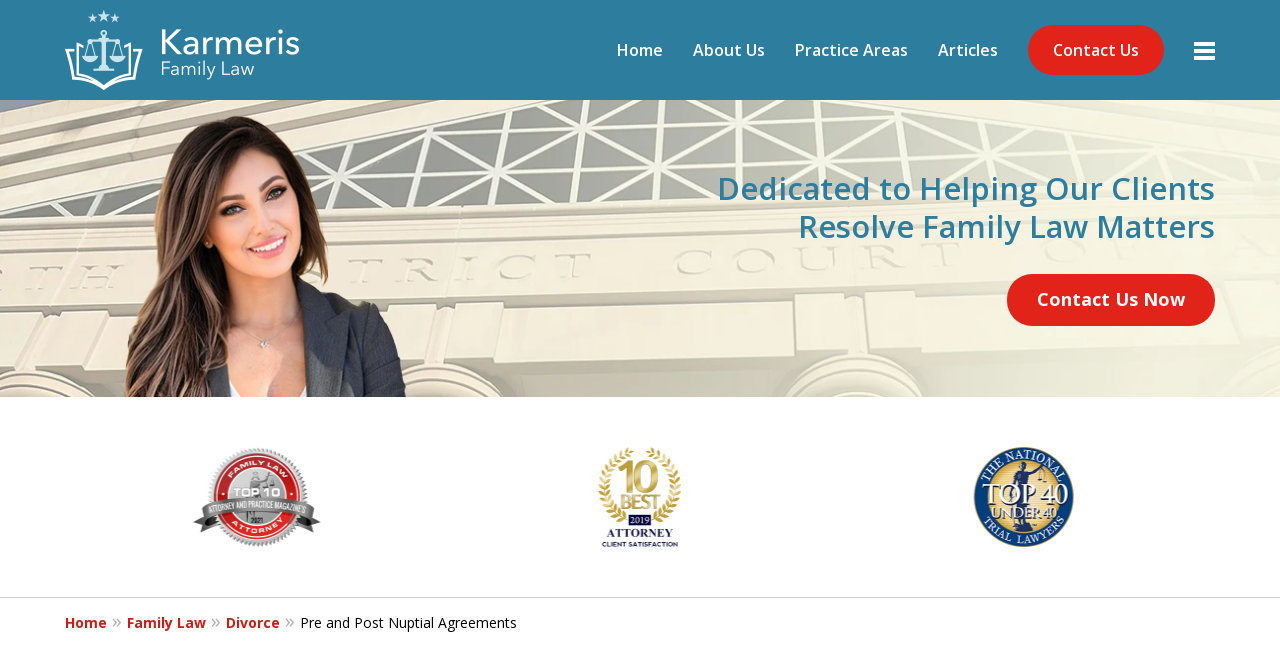Identify the bounding box coordinates for the element you need to click to achieve the following task: "Visit the 'About Us' page". Provide the bounding box coordinates as four float numbers between 0 and 1, in the form [left, top, right, bottom].

[0.541, 0.037, 0.598, 0.112]